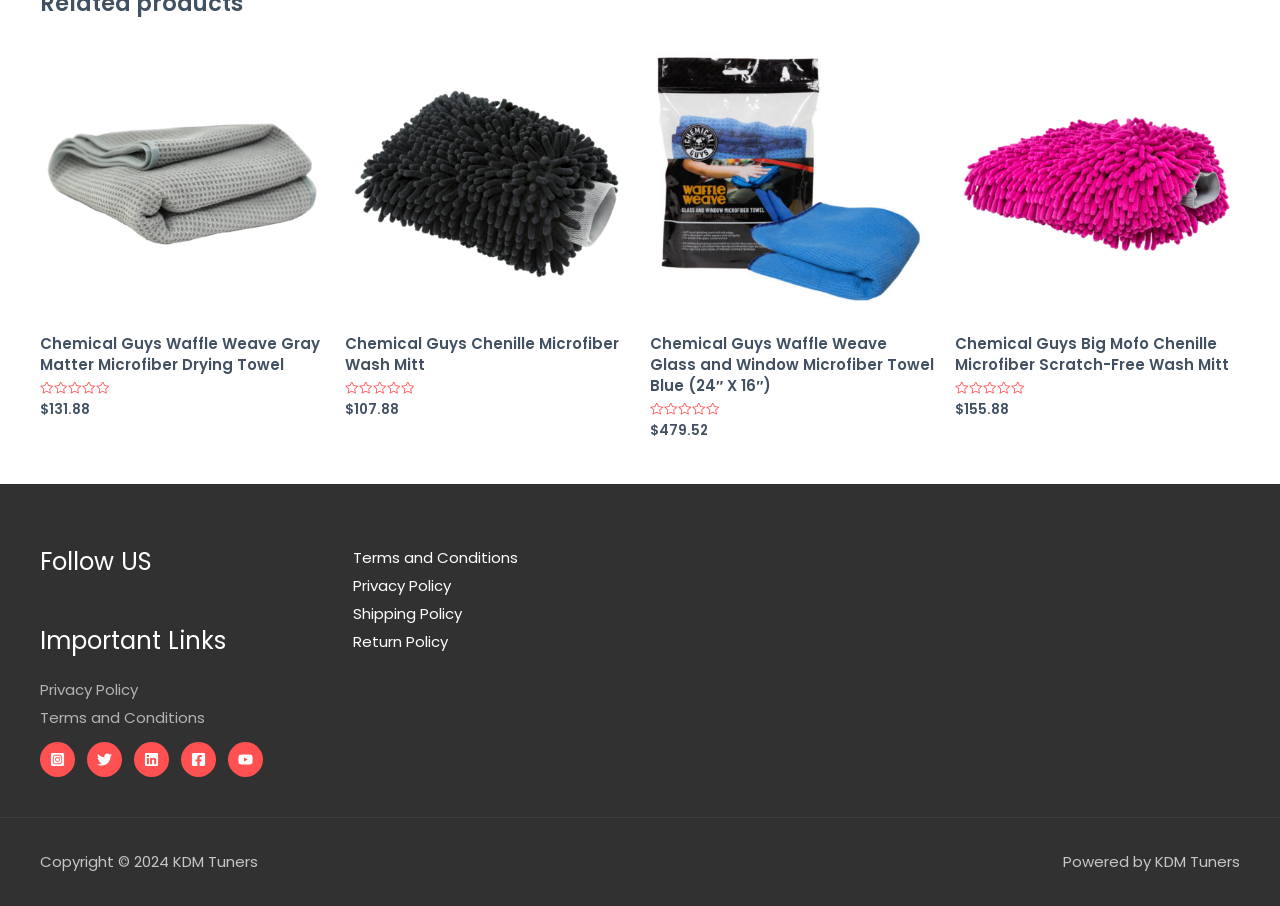Please answer the following question using a single word or phrase: 
What social media platforms are available for following this website?

Instagram, Twitter, Linkedin, Facebook, YouTube